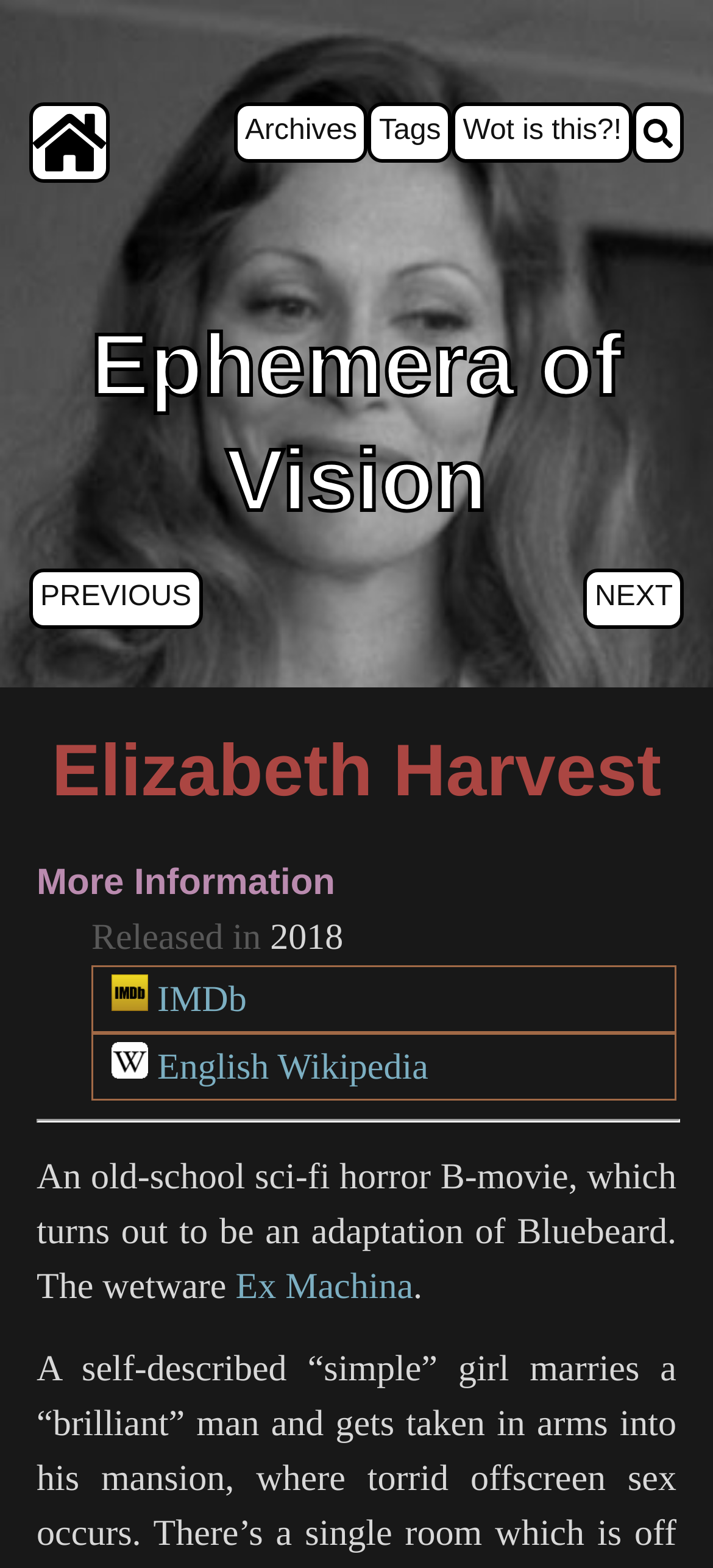How many external links are there in the 'More Information' section?
Answer the question based on the image using a single word or a brief phrase.

2